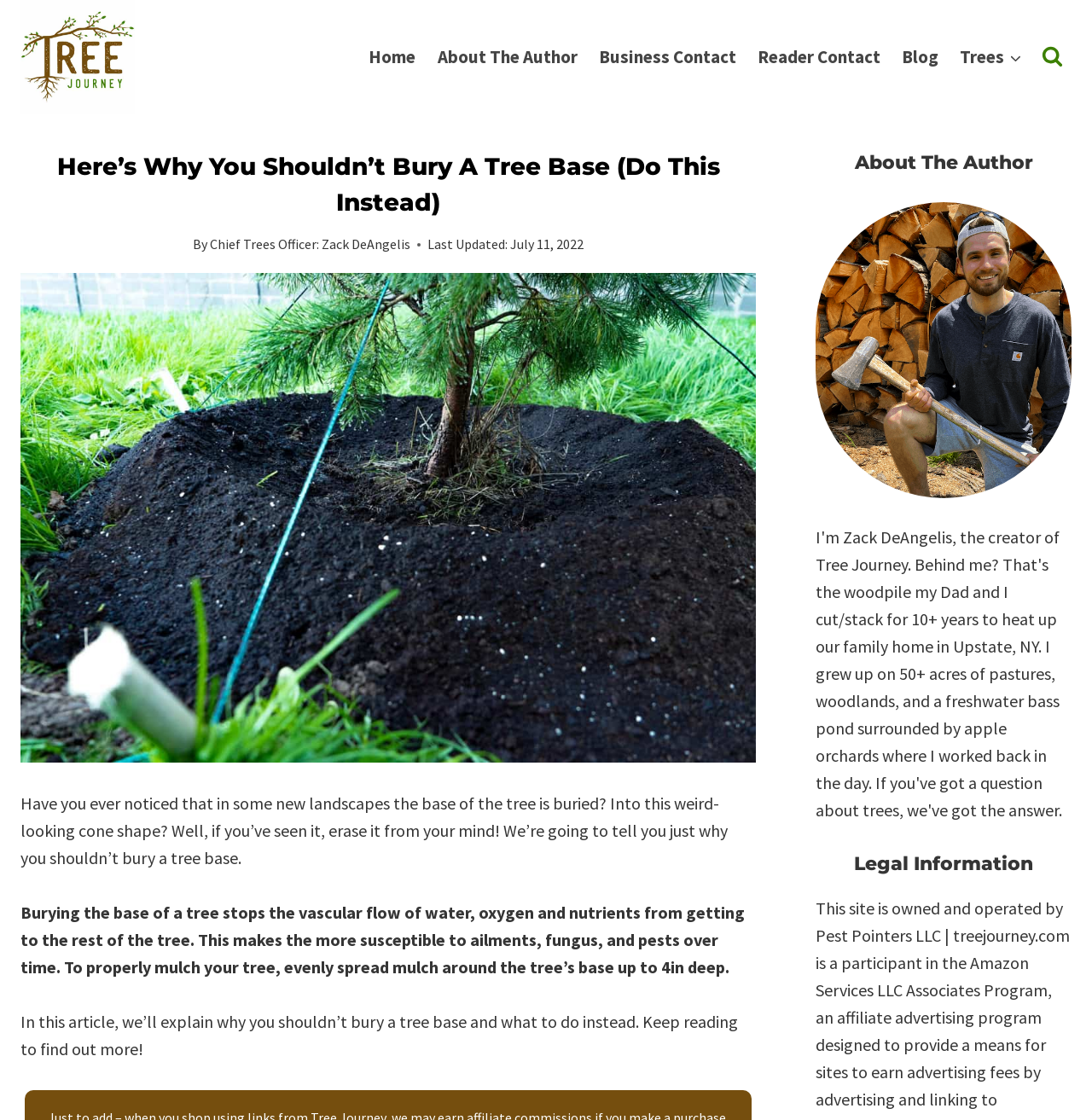What is the author's name?
Answer the question with a detailed explanation, including all necessary information.

The author's name is mentioned below the main heading, and it is a link with the text 'Zack DeAngelis'.